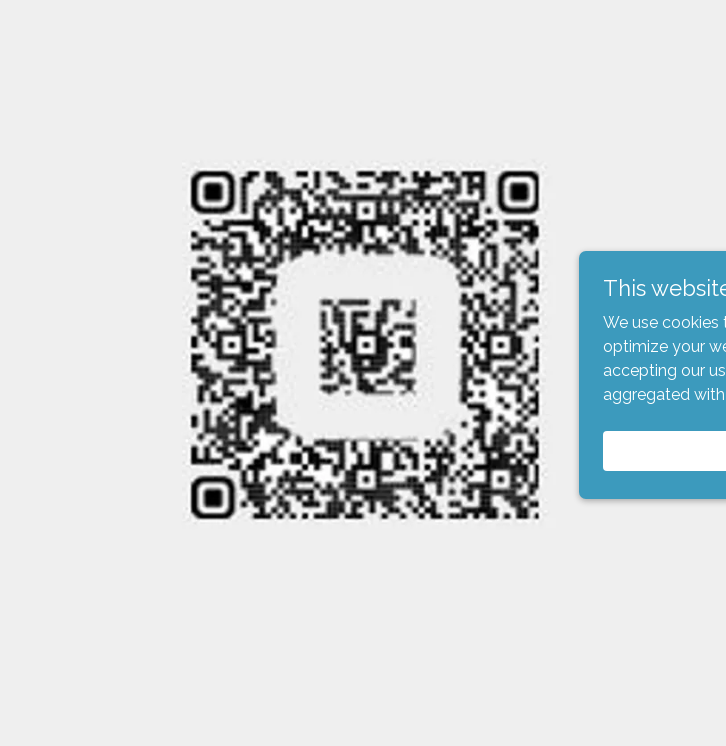Please provide a one-word or short phrase answer to the question:
What is the color of the box adjacent to the QR code?

Light blue